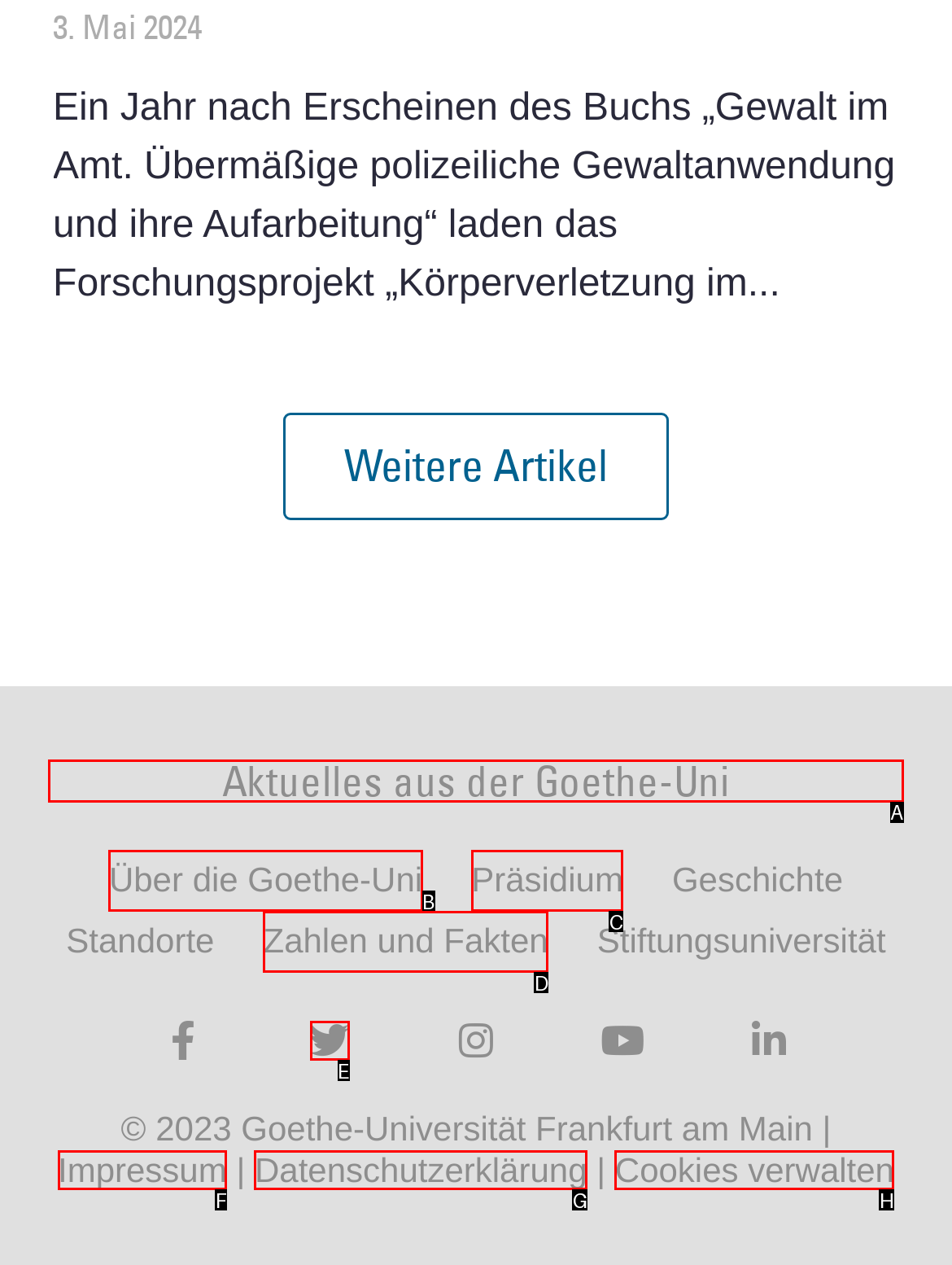Determine the letter of the UI element that will complete the task: View the 'Aktuelles aus der Goethe-Uni' section
Reply with the corresponding letter.

A